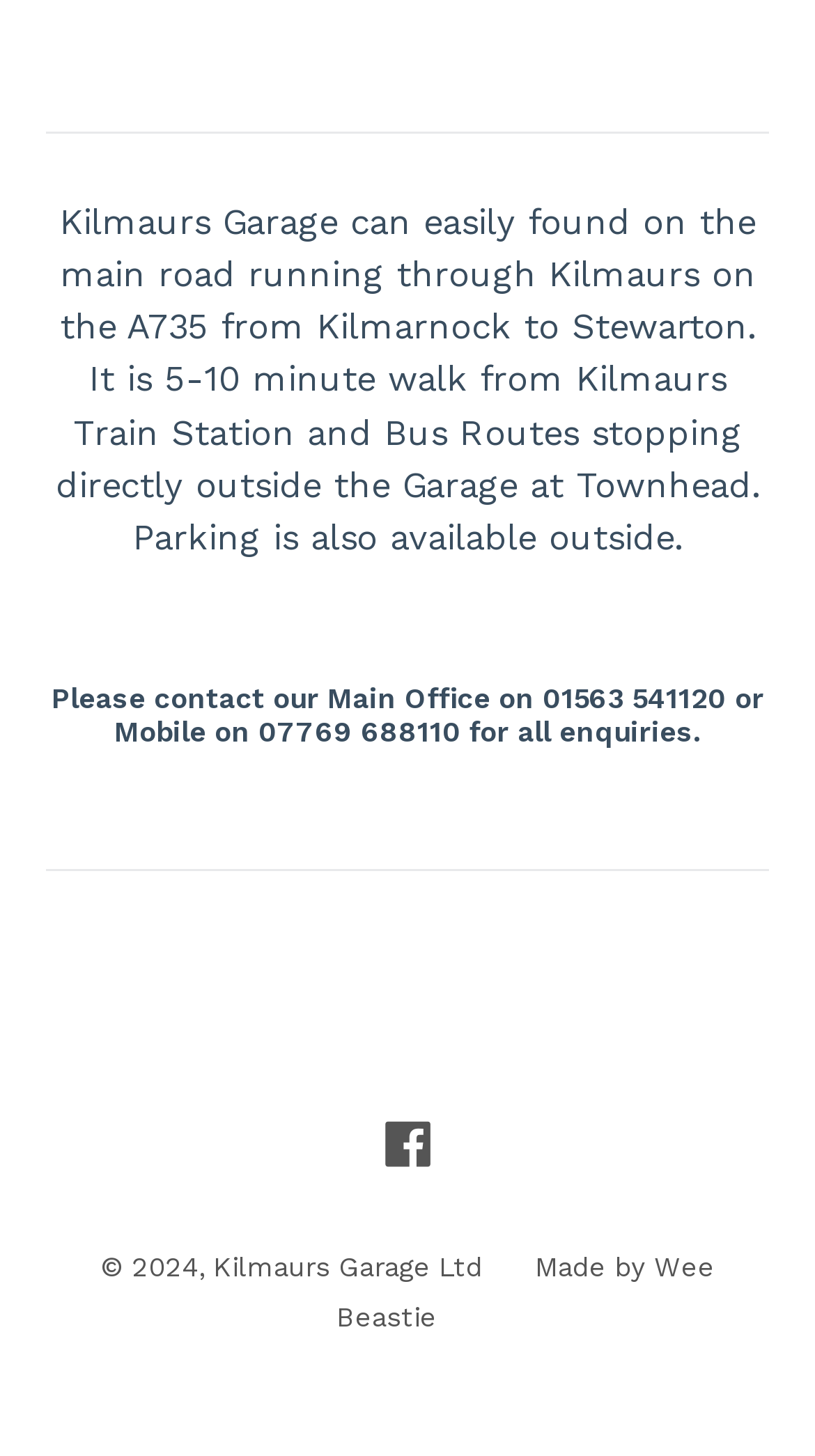Given the element description Facebook, predict the bounding box coordinates for the UI element in the webpage screenshot. The format should be (top-left x, top-left y, bottom-right x, bottom-right y), and the values should be between 0 and 1.

[0.463, 0.767, 0.537, 0.802]